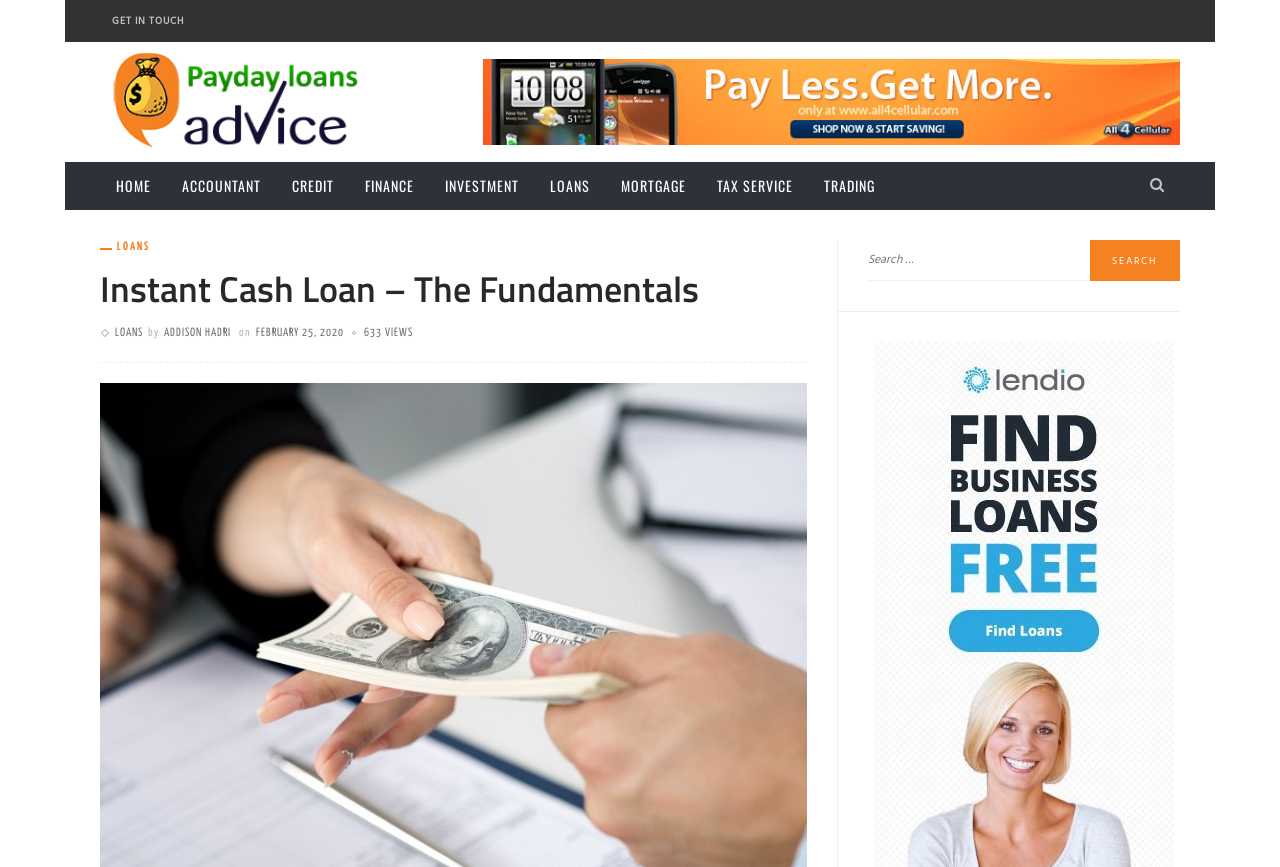Who is the author of the article? Analyze the screenshot and reply with just one word or a short phrase.

ADDISON HADRI